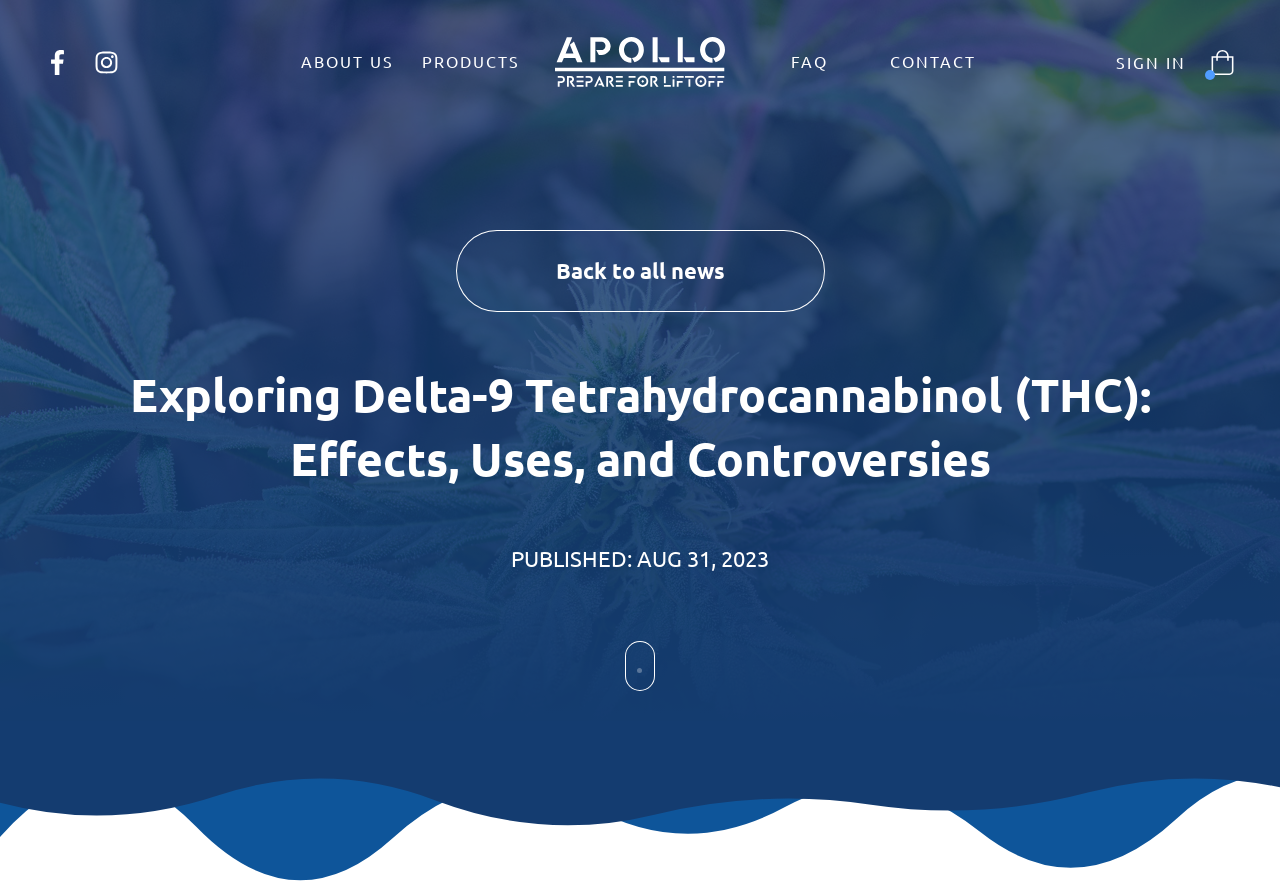What is the date of publication? Based on the image, give a response in one word or a short phrase.

AUG 31, 2023